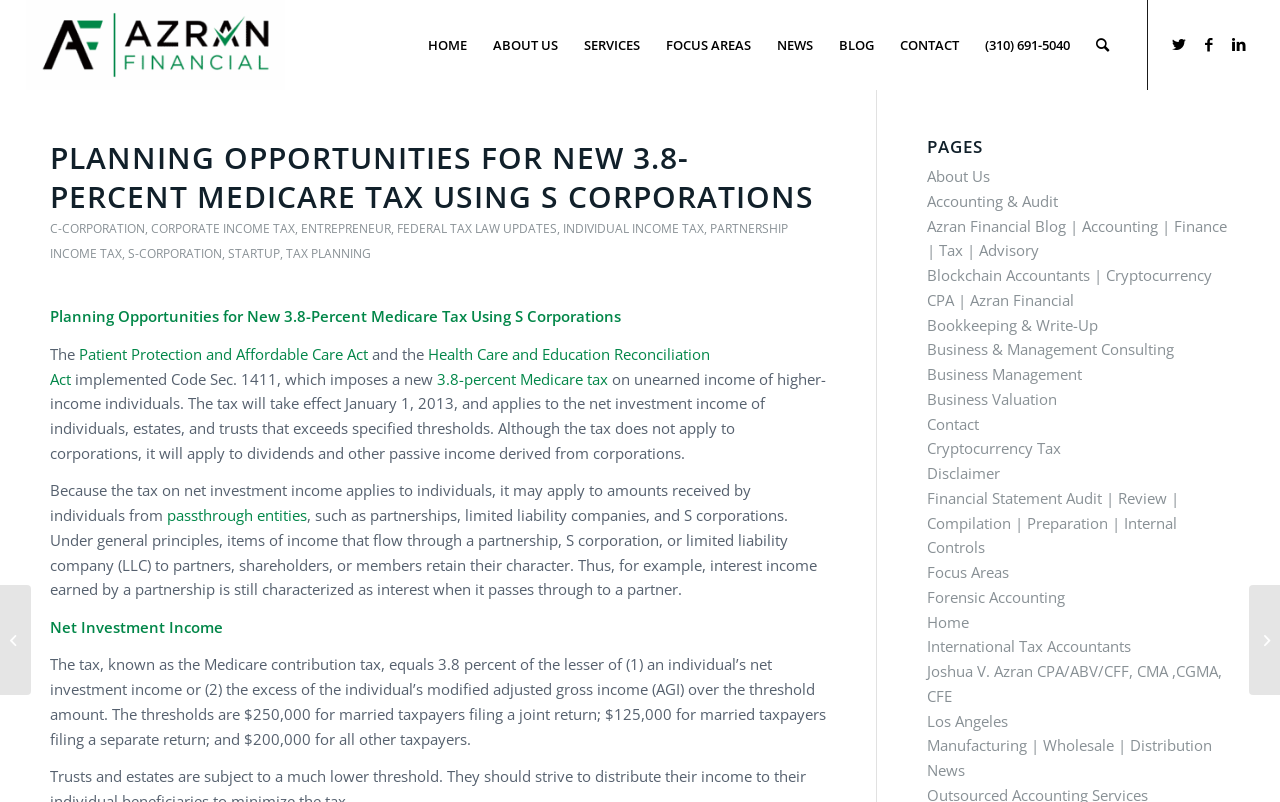Kindly provide the bounding box coordinates of the section you need to click on to fulfill the given instruction: "Read the 'PLANNING OPPORTUNITIES FOR NEW 3.8-PERCENT MEDICARE TAX USING S CORPORATIONS' article".

[0.039, 0.172, 0.645, 0.363]